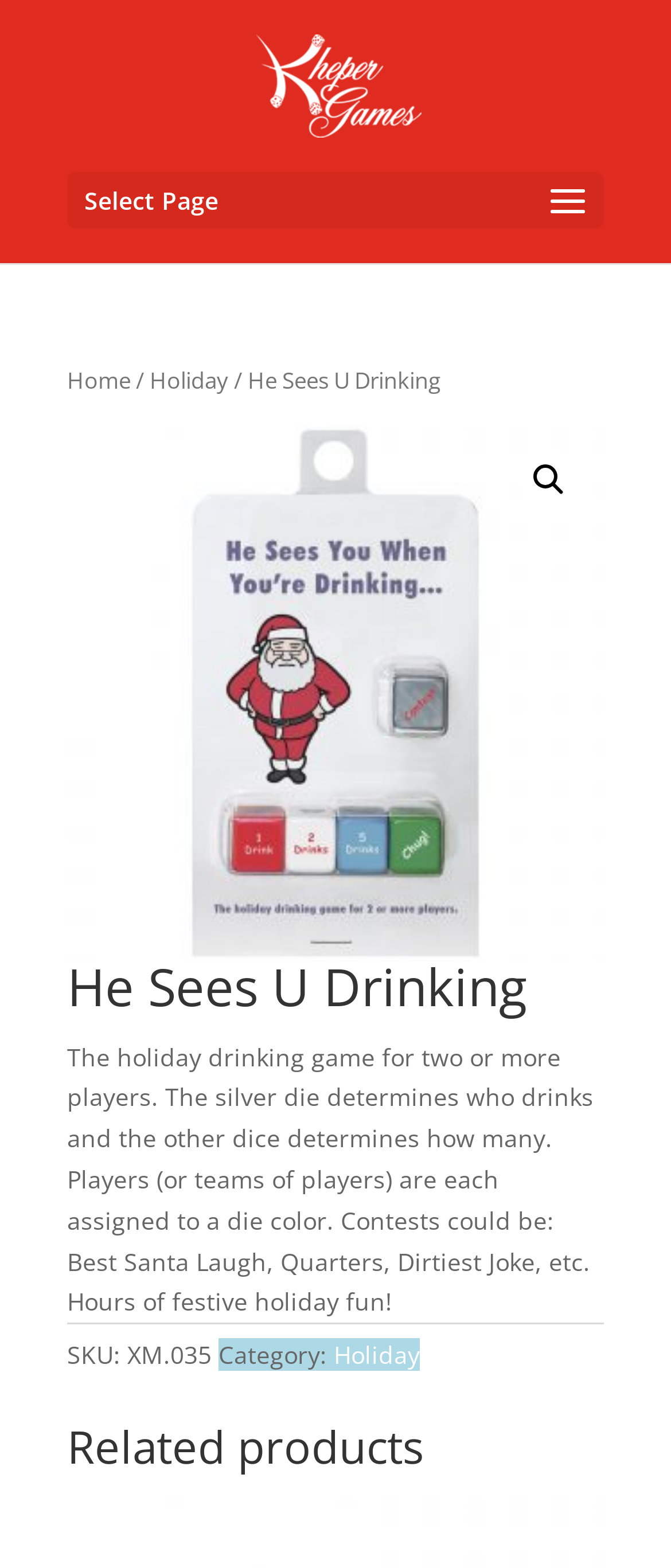From the element description alt="Kheper Games, Inc", predict the bounding box coordinates of the UI element. The coordinates must be specified in the format (top-left x, top-left y, bottom-right x, bottom-right y) and should be within the 0 to 1 range.

[0.381, 0.043, 0.629, 0.063]